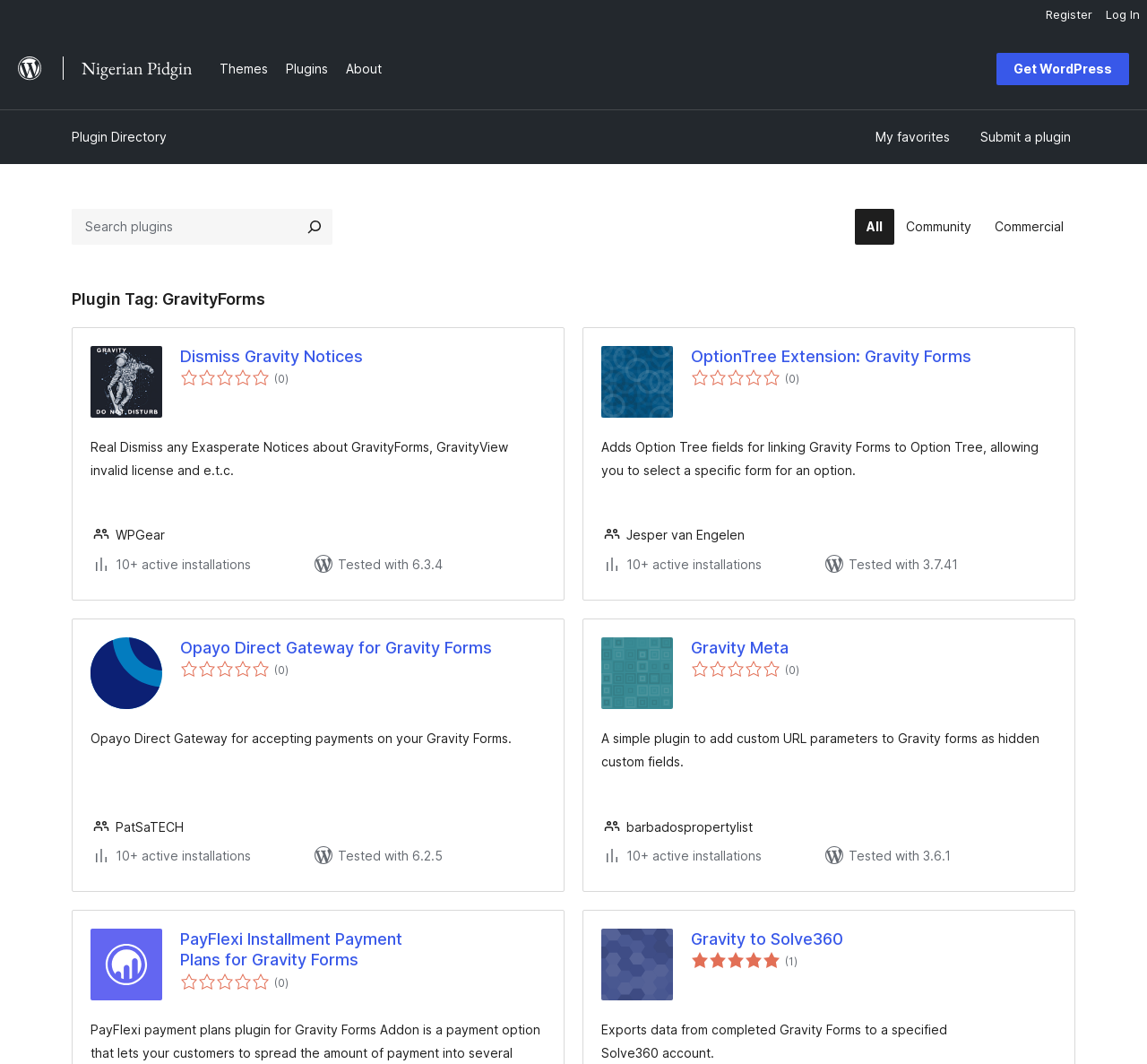Identify and provide the title of the webpage.

Plugin Tag: GravityForms